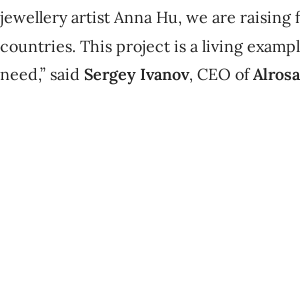Where are the brown diamonds sourced from?
Using the details from the image, give an elaborate explanation to answer the question.

According to the caption, the jewellery prominently incorporates rich brown diamonds sourced from Alrosa in Yakutia, a region in the Siberian Far East, which implies that Yakutia is the source of the brown diamonds.